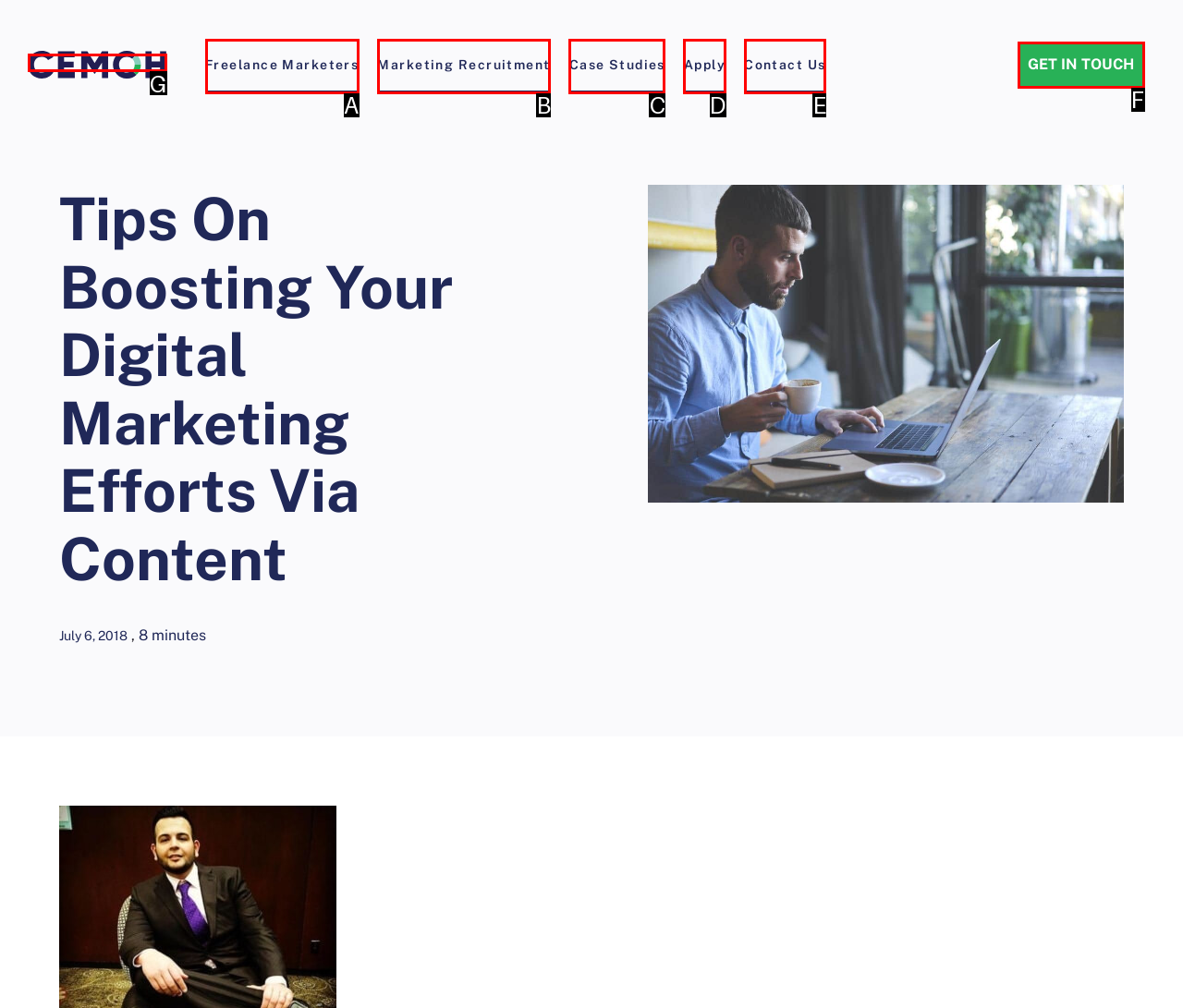Given the description: alt="Cemoh Logo", choose the HTML element that matches it. Indicate your answer with the letter of the option.

G